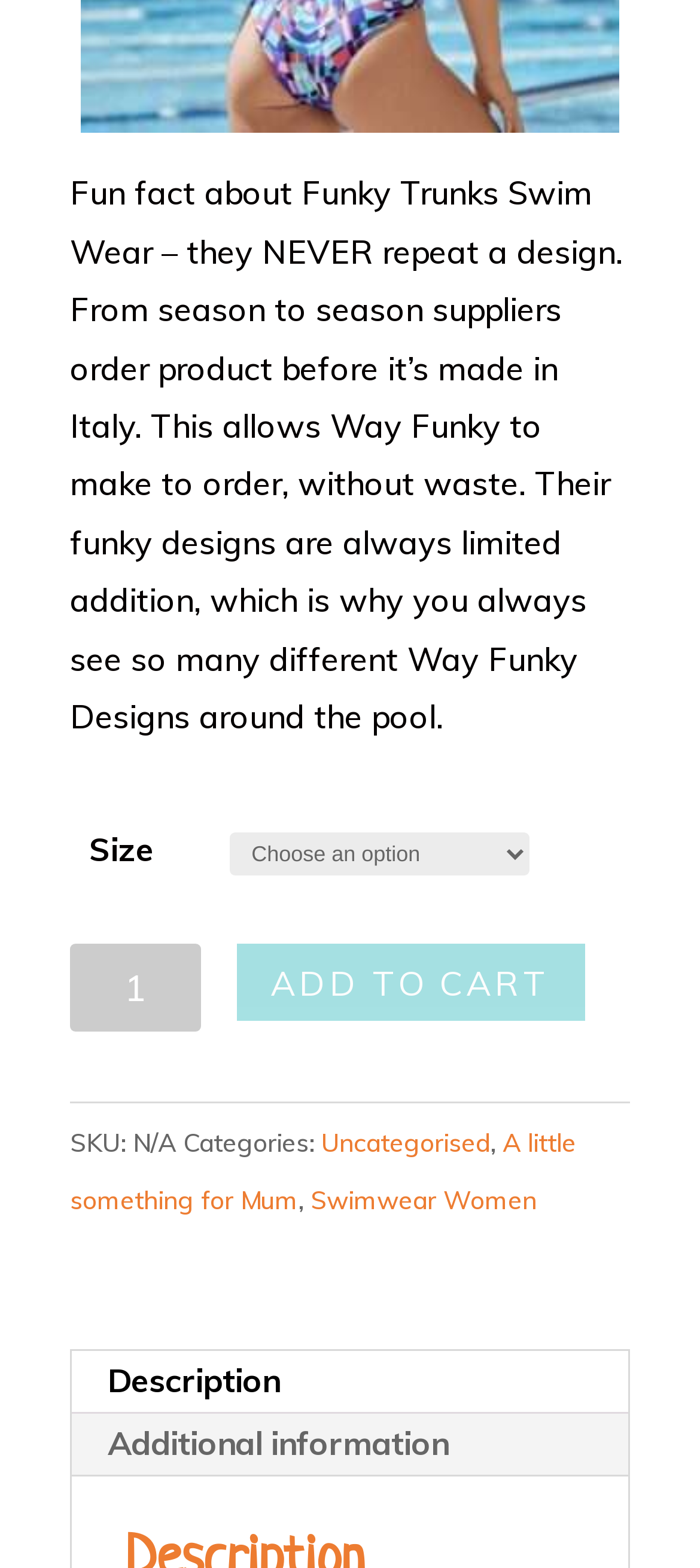Provide the bounding box coordinates of the HTML element described as: "Uncategorised". The bounding box coordinates should be four float numbers between 0 and 1, i.e., [left, top, right, bottom].

[0.459, 0.718, 0.7, 0.739]